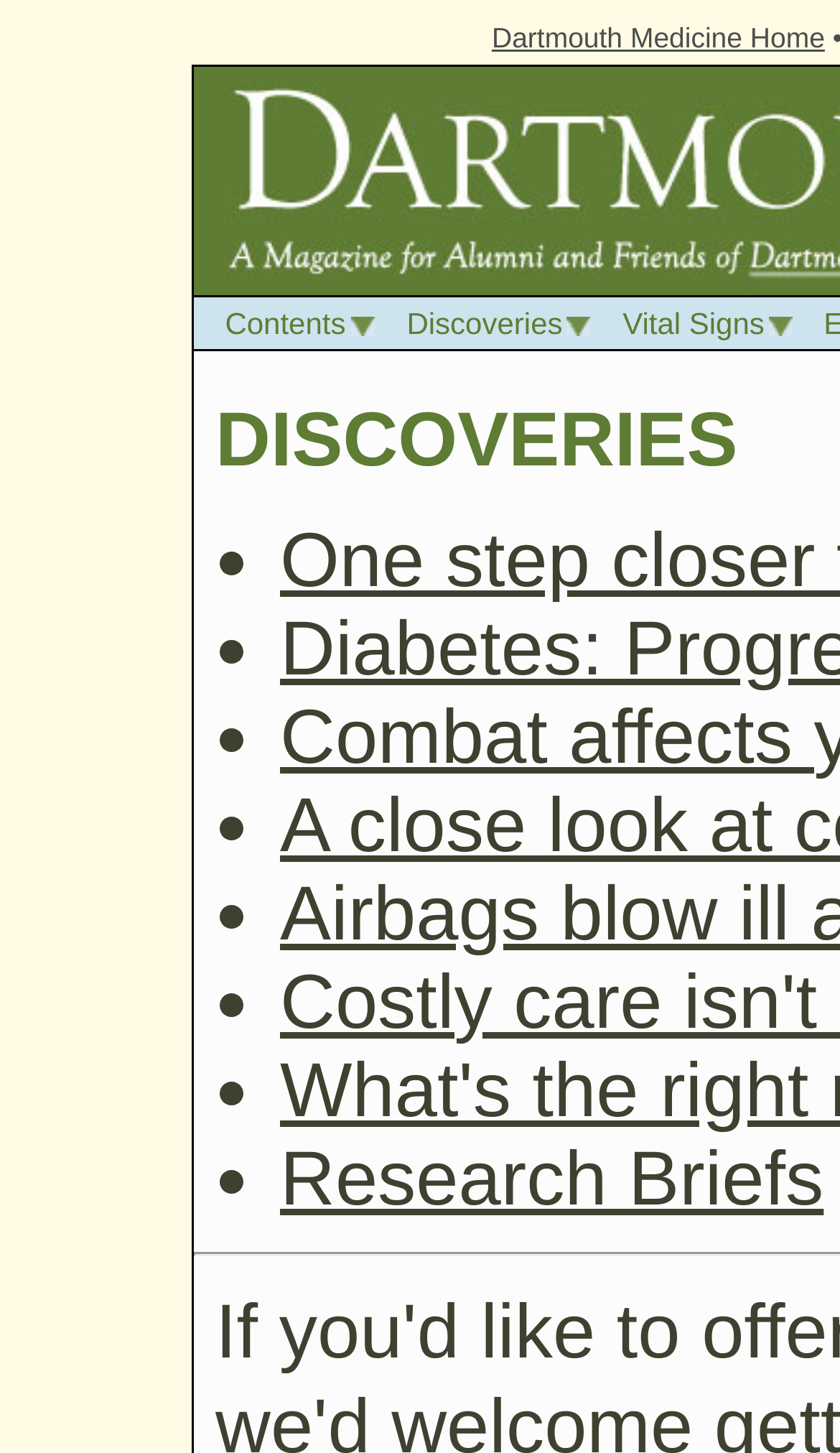What is the title of the current section? Using the information from the screenshot, answer with a single word or phrase.

DISCOVERIES